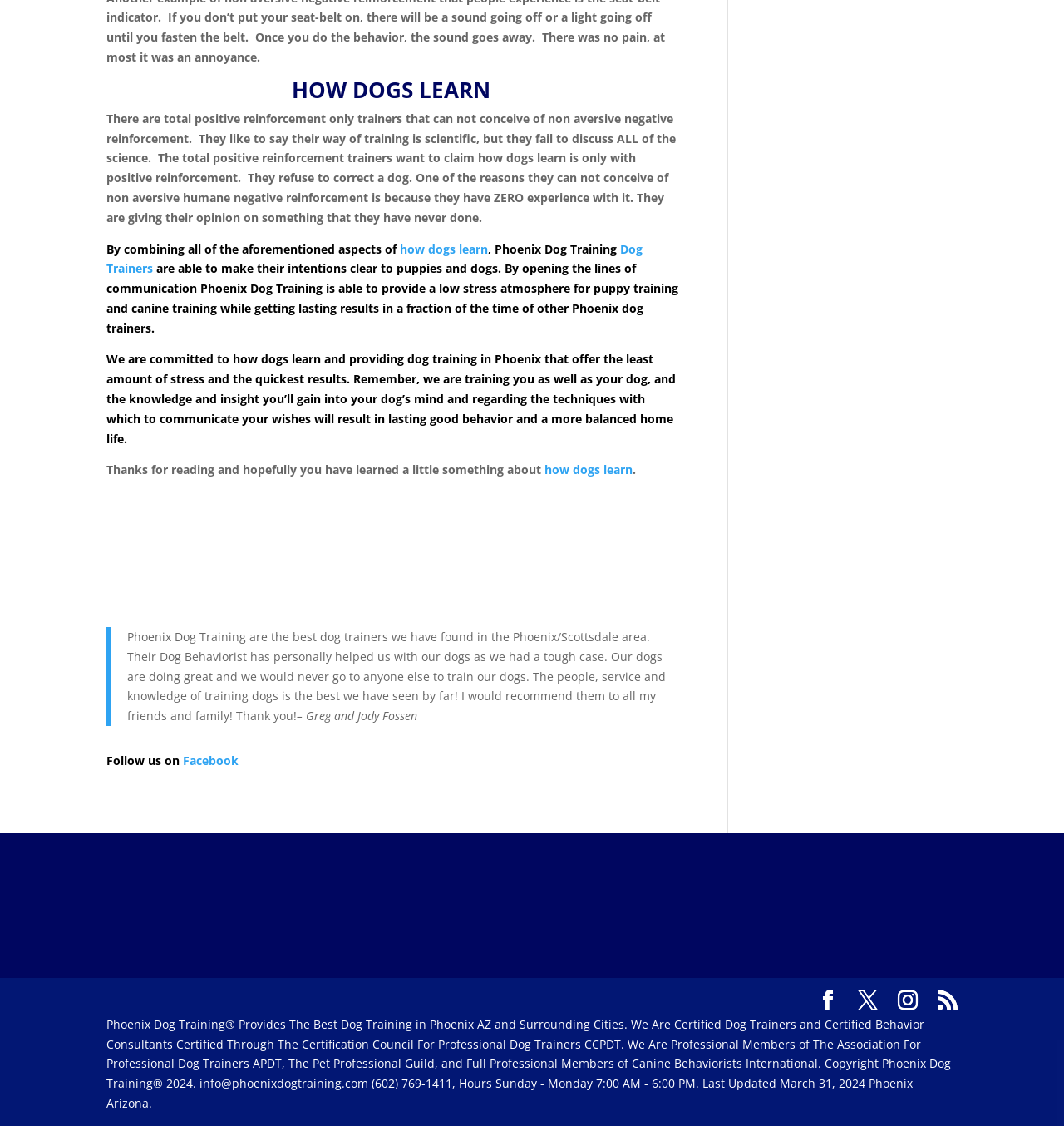Provide a one-word or short-phrase response to the question:
What is the contact information of the service?

info@phoenixdogtraining.com (602) 769-1411